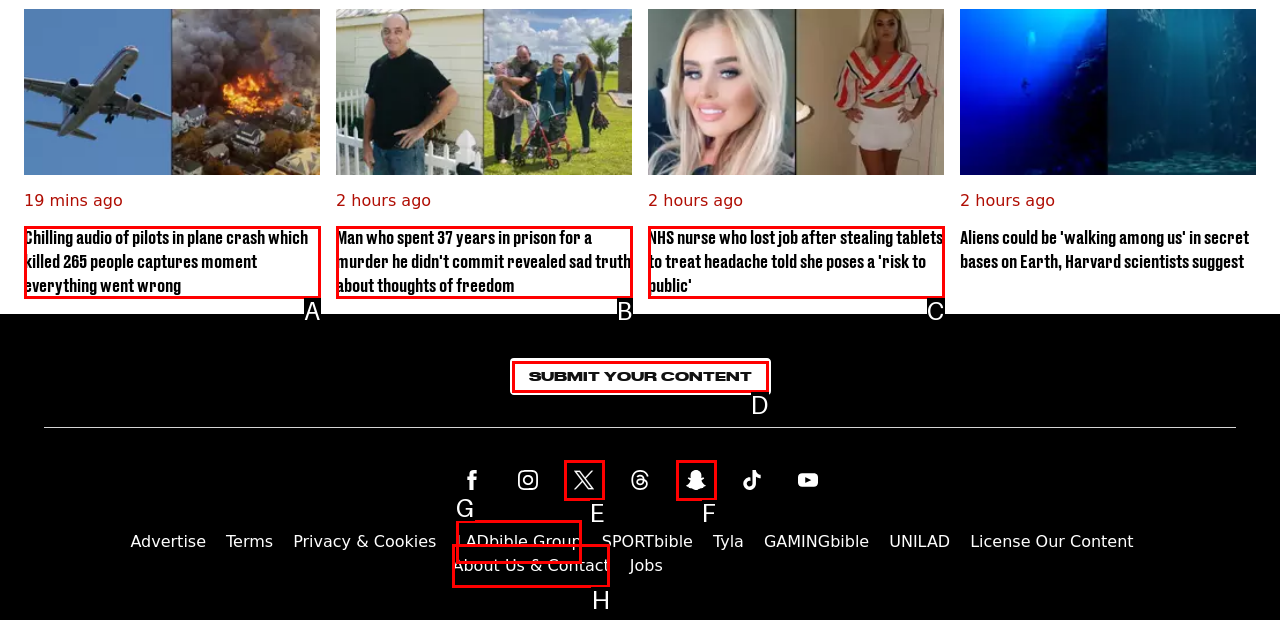Determine which letter corresponds to the UI element to click for this task: Submit your content
Respond with the letter from the available options.

D